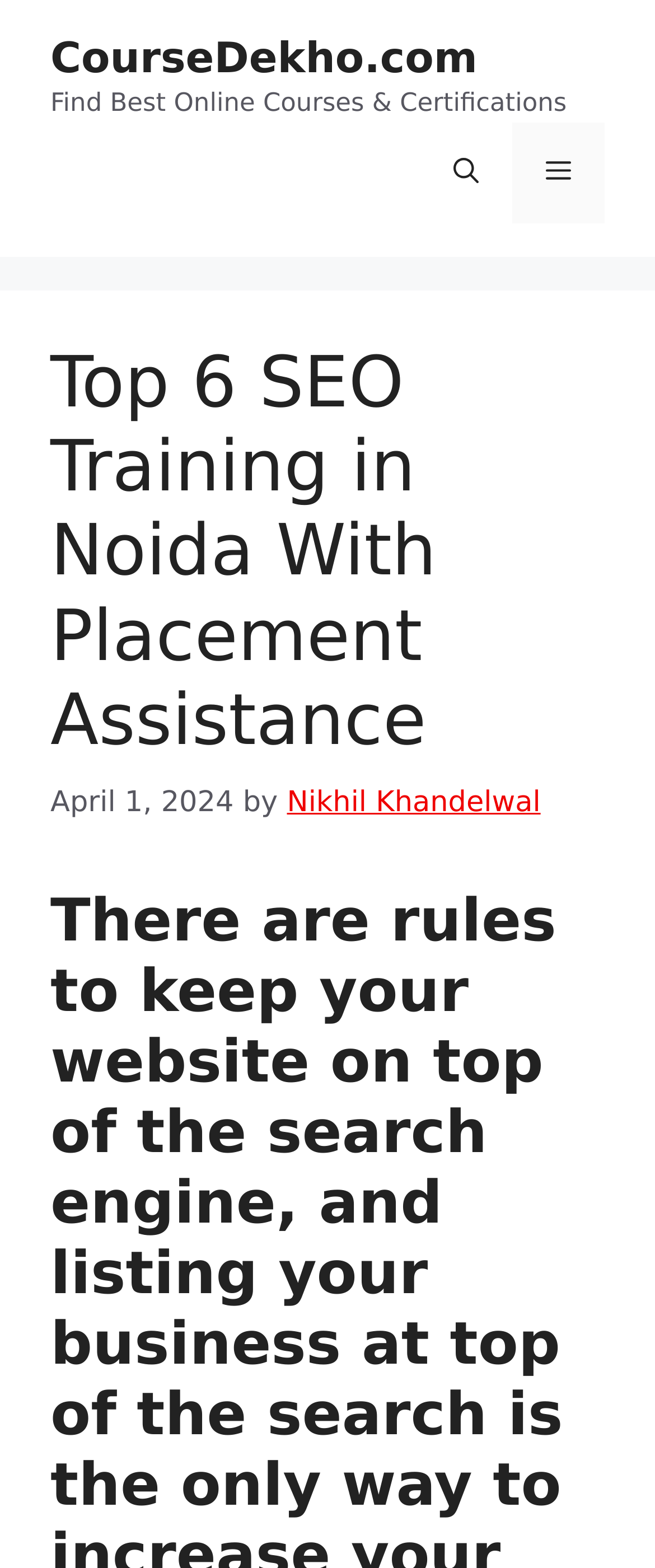Please give a succinct answer to the question in one word or phrase:
What is the date of the article?

April 1, 2024